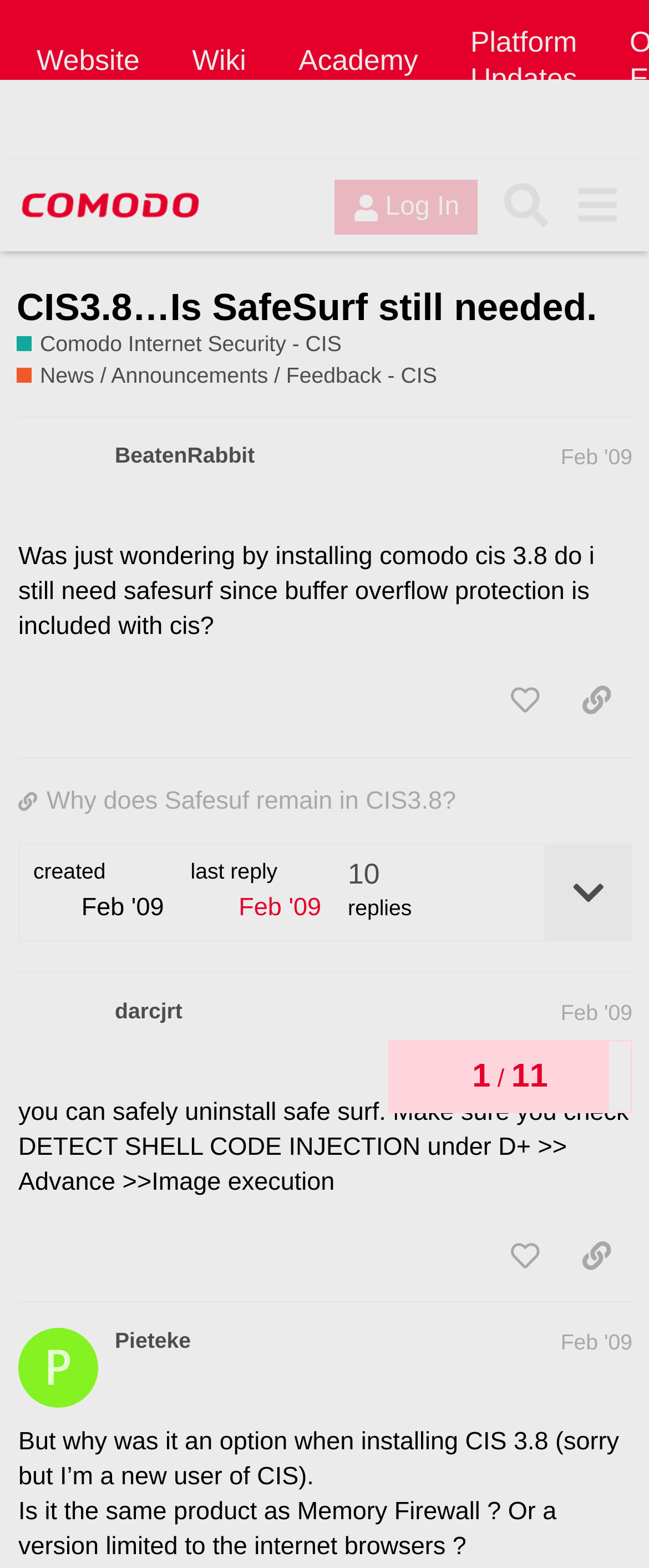Identify the bounding box coordinates for the UI element described as follows: "title="NDDS 全國文獻傳遞系統"". Ensure the coordinates are four float numbers between 0 and 1, formatted as [left, top, right, bottom].

None